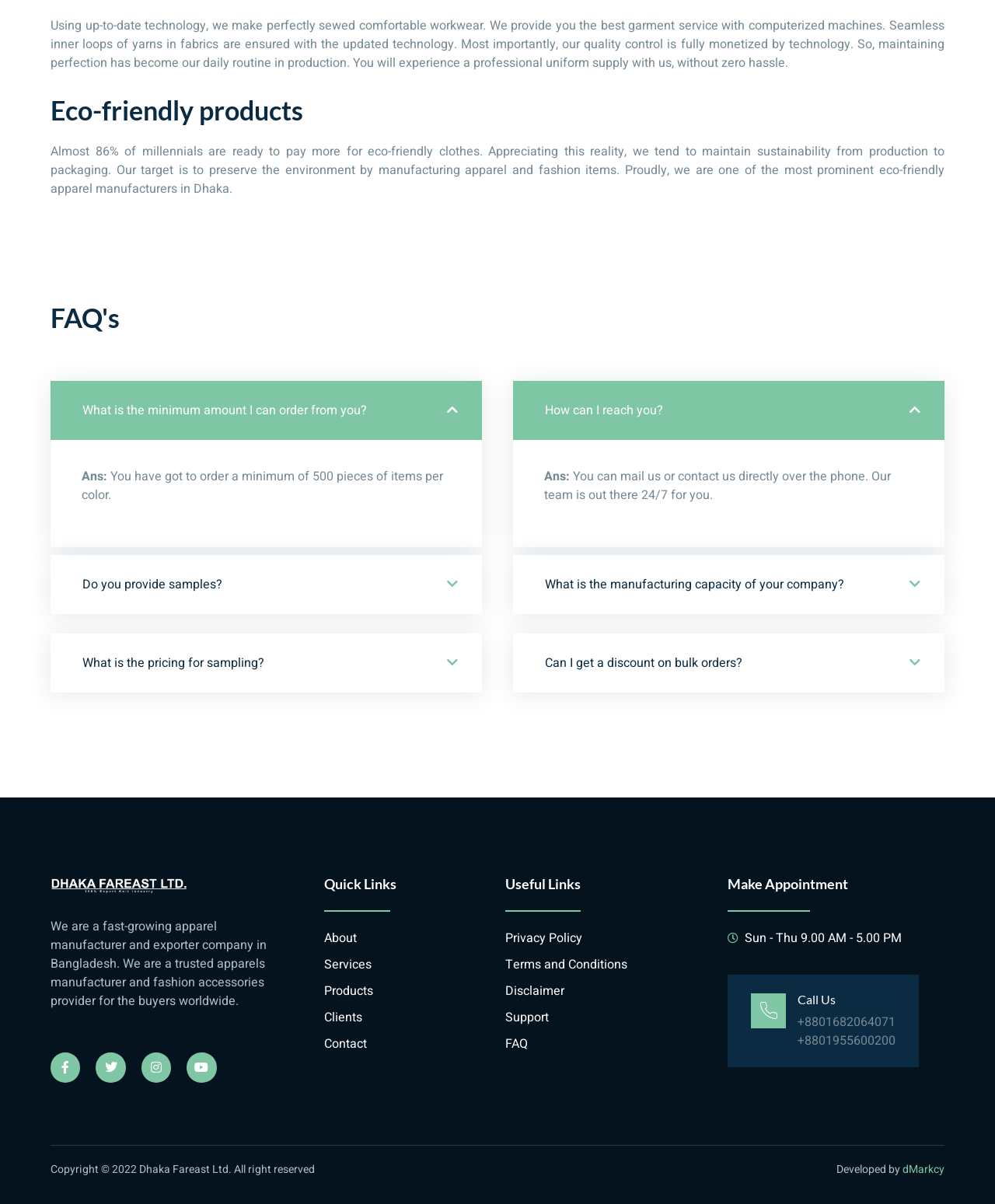Please specify the bounding box coordinates in the format (top-left x, top-left y, bottom-right x, bottom-right y), with values ranging from 0 to 1. Identify the bounding box for the UI component described as follows: Instagram

[0.142, 0.874, 0.172, 0.899]